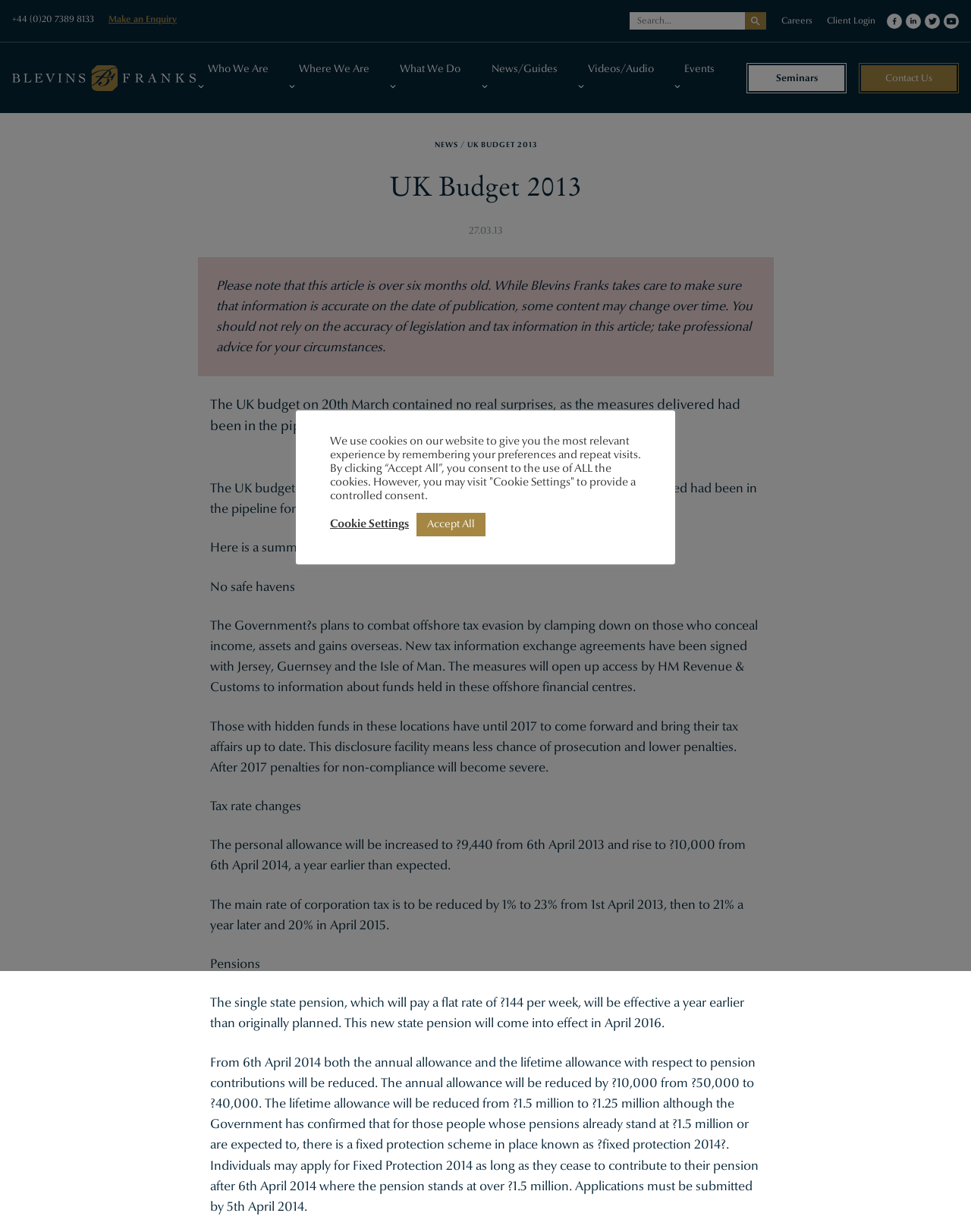Describe all the visual and textual components of the webpage comprehensively.

This webpage is about the UK Budget 2013, specifically discussing the measures announced on 20th March 2013. At the top of the page, there is a navigation bar with several links, including "Make an Enquiry", "Careers", "Client Login", and social media icons. On the right side of the navigation bar, there is a search box with a "search" button.

Below the navigation bar, there are several sections. The first section has a heading "UK Budget 2013" and a subheading "27.03.13". This section provides a summary of the budget measures, including a note that the article is over six months old and readers should not rely on the accuracy of the information.

The main content of the page is divided into several sections, each discussing a specific aspect of the budget. The sections include "No safe havens", "Tax rate changes", "Pensions", and others. Each section has a heading and several paragraphs of text explaining the relevant measures.

On the left side of the page, there is a menu with links to other sections of the website, including "Who We Are", "Where We Are", "What We Do", "News/Guides", "Videos/Audio", and "Events". At the bottom of the page, there is a notice about cookies and a button to accept all cookies or visit the cookie settings.

Overall, the webpage provides a detailed summary of the UK Budget 2013, with a focus on the measures that may interest expatriates.